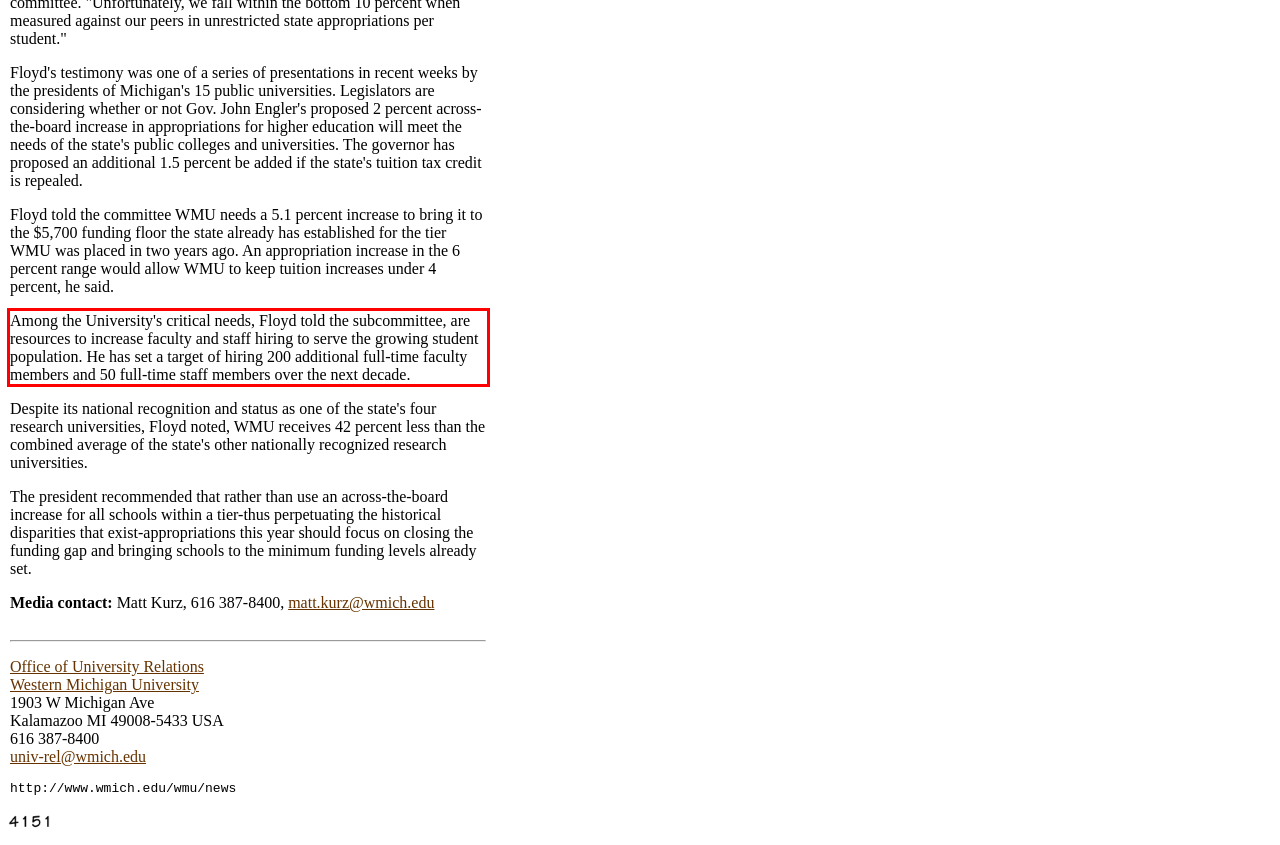Please extract the text content from the UI element enclosed by the red rectangle in the screenshot.

Among the University's critical needs, Floyd told the subcommittee, are resources to increase faculty and staff hiring to serve the growing student population. He has set a target of hiring 200 additional full-time faculty members and 50 full-time staff members over the next decade.